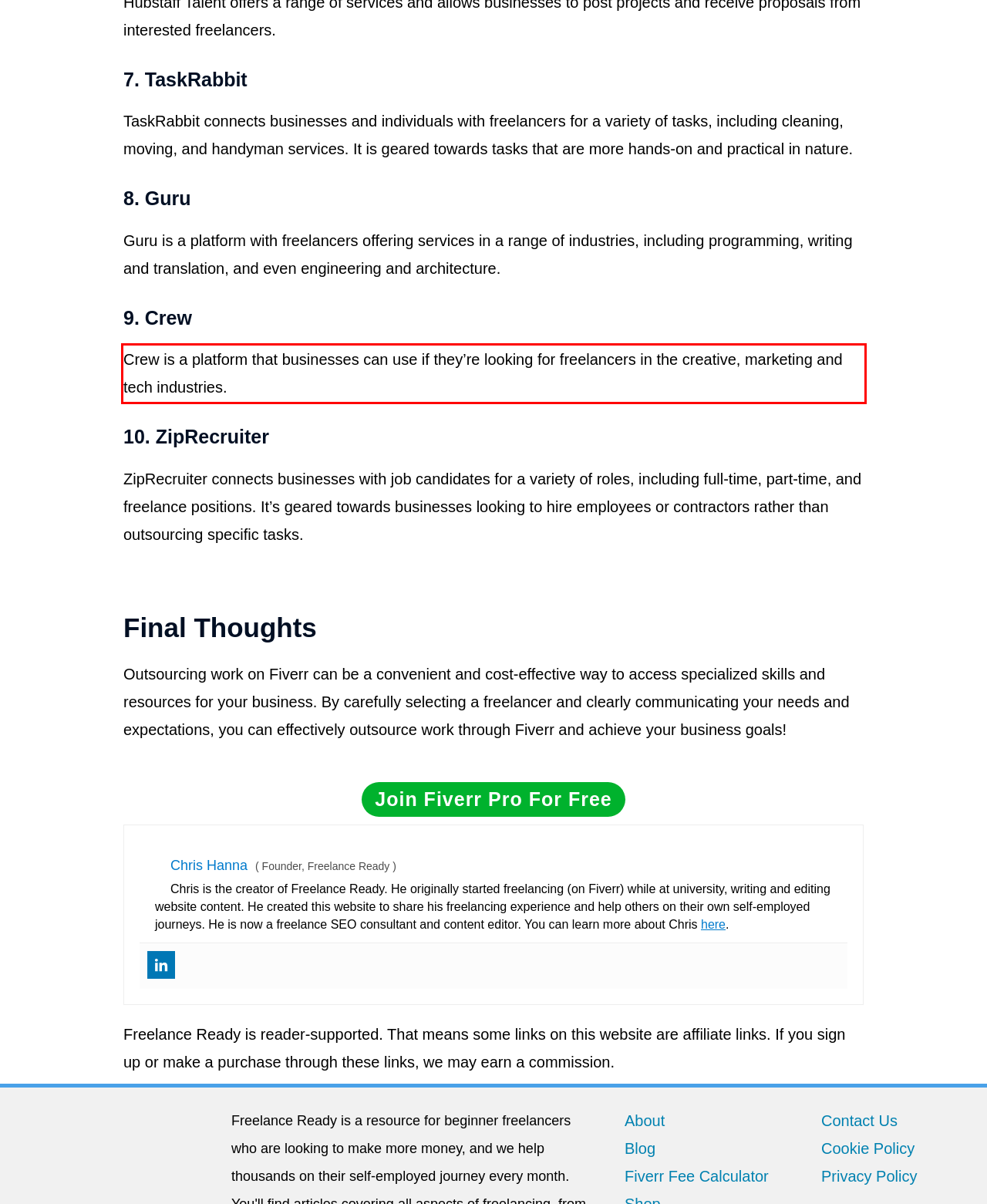You are presented with a screenshot containing a red rectangle. Extract the text found inside this red bounding box.

Crew is a platform that businesses can use if they’re looking for freelancers in the creative, marketing and tech industries.